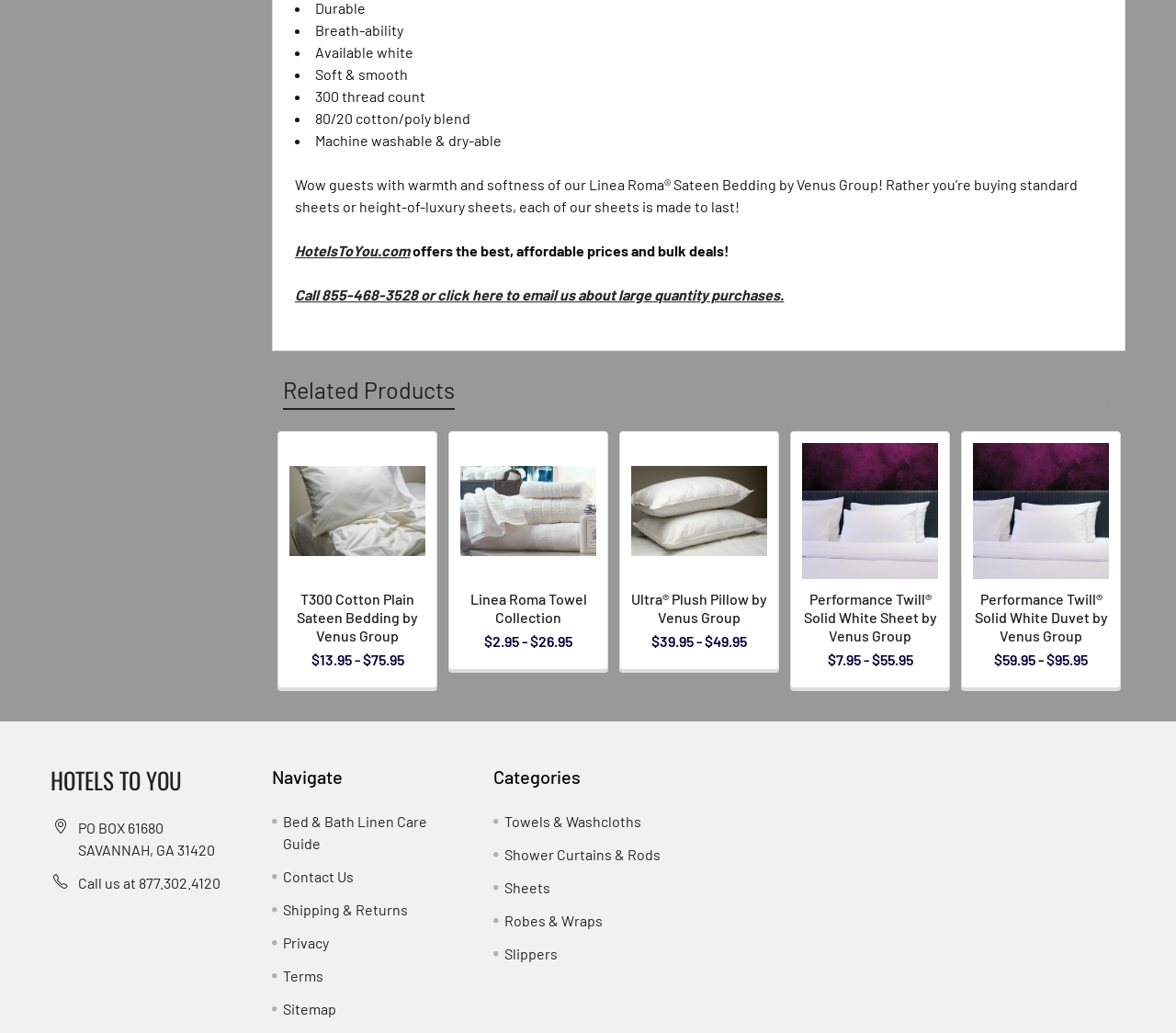Given the element description Linea Roma Towel Collection, predict the bounding box coordinates for the UI element in the webpage screenshot. The format should be (top-left x, top-left y, bottom-right x, bottom-right y), and the values should be between 0 and 1.

[0.4, 0.612, 0.499, 0.647]